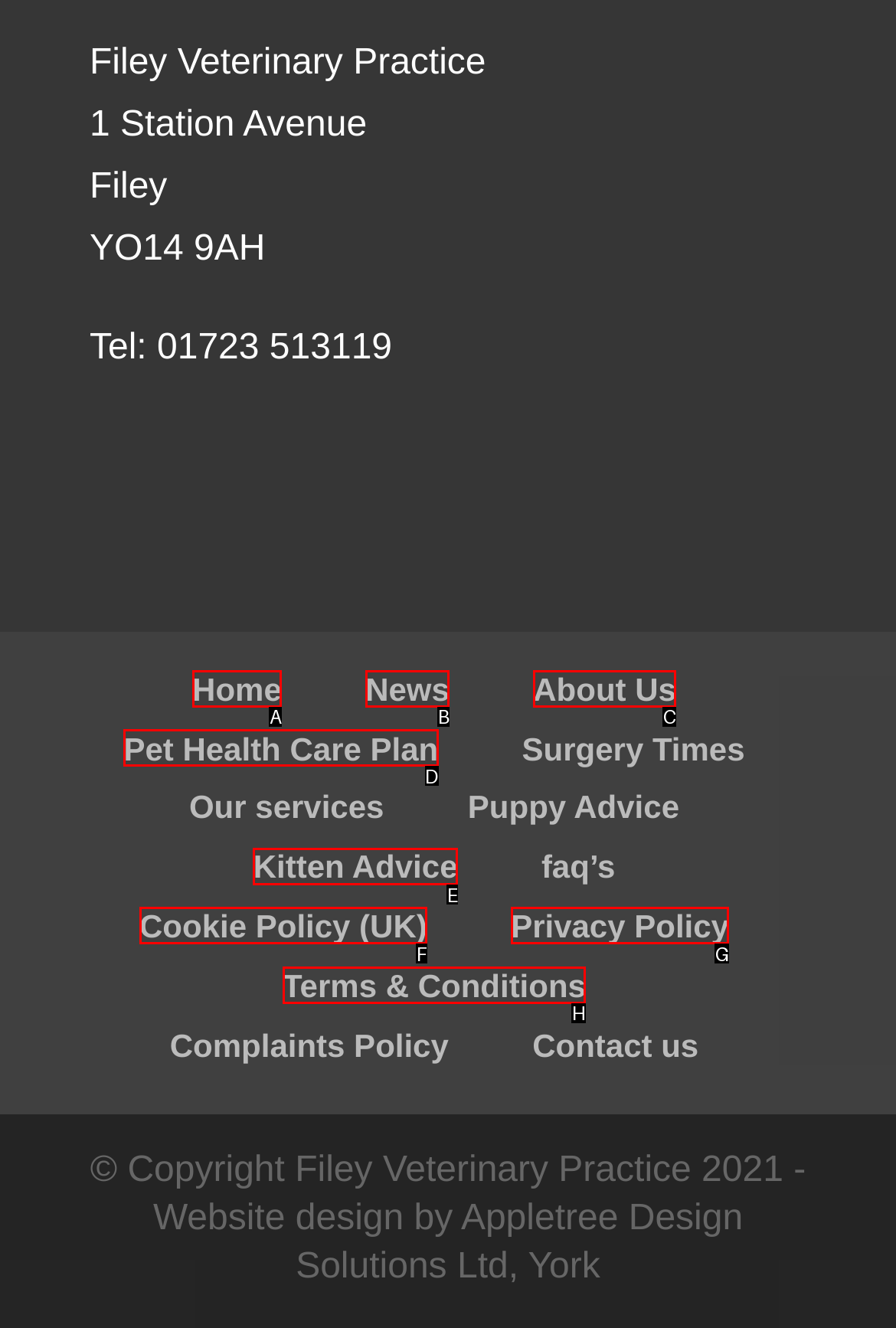Determine which HTML element corresponds to the description: News. Provide the letter of the correct option.

B